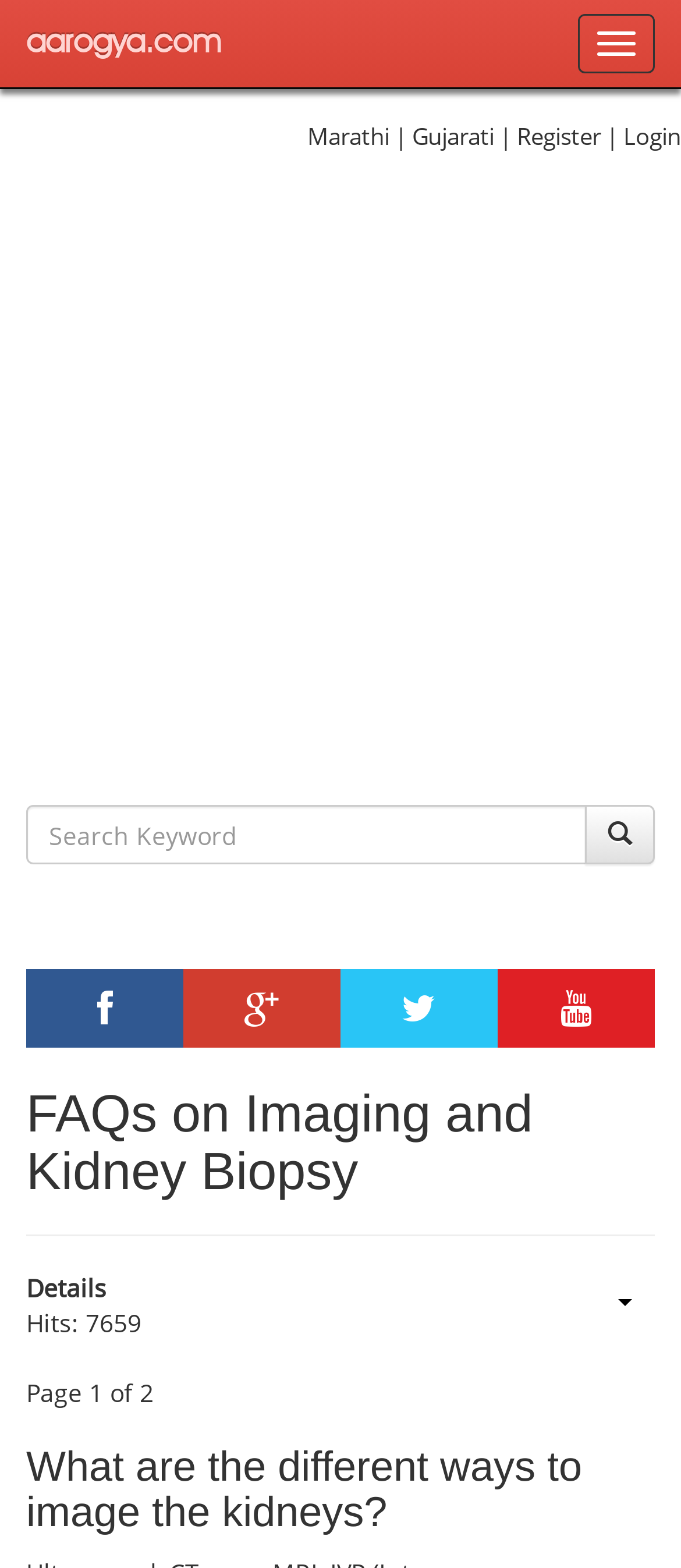How many hits does the FAQ have?
Please provide a detailed and comprehensive answer to the question.

Next to the 'Details' text, I found the text 'Hits: 7659', which indicates the number of hits the FAQ has.